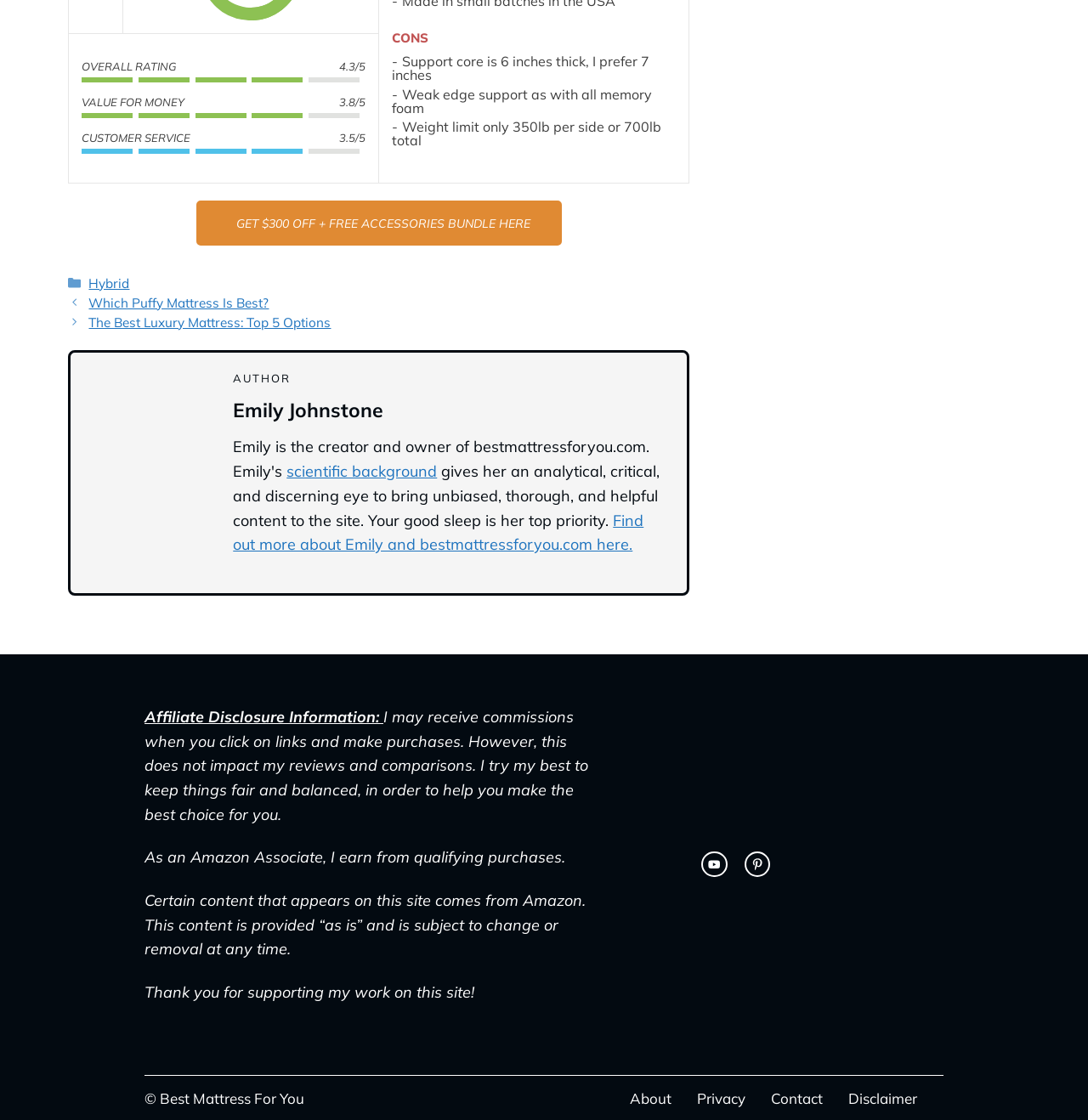What is the overall rating of the mattress?
Provide a comprehensive and detailed answer to the question.

The overall rating of the mattress can be found at the top of the webpage, where it is displayed as '4.3/5' next to the heading 'OVERALL RATING'.